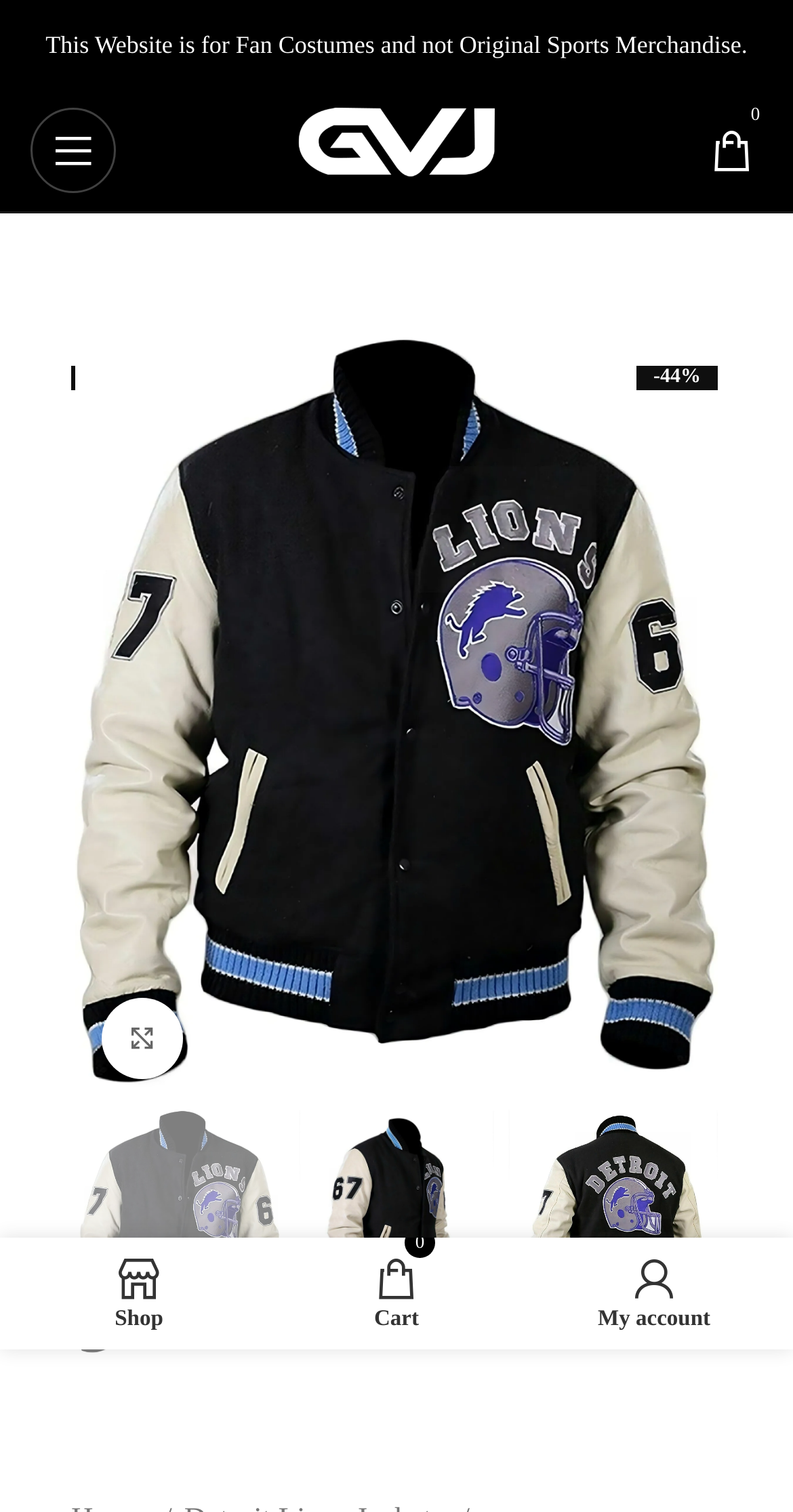What is the position of the 'Shop' link? Please answer the question using a single word or phrase based on the image.

Top-left